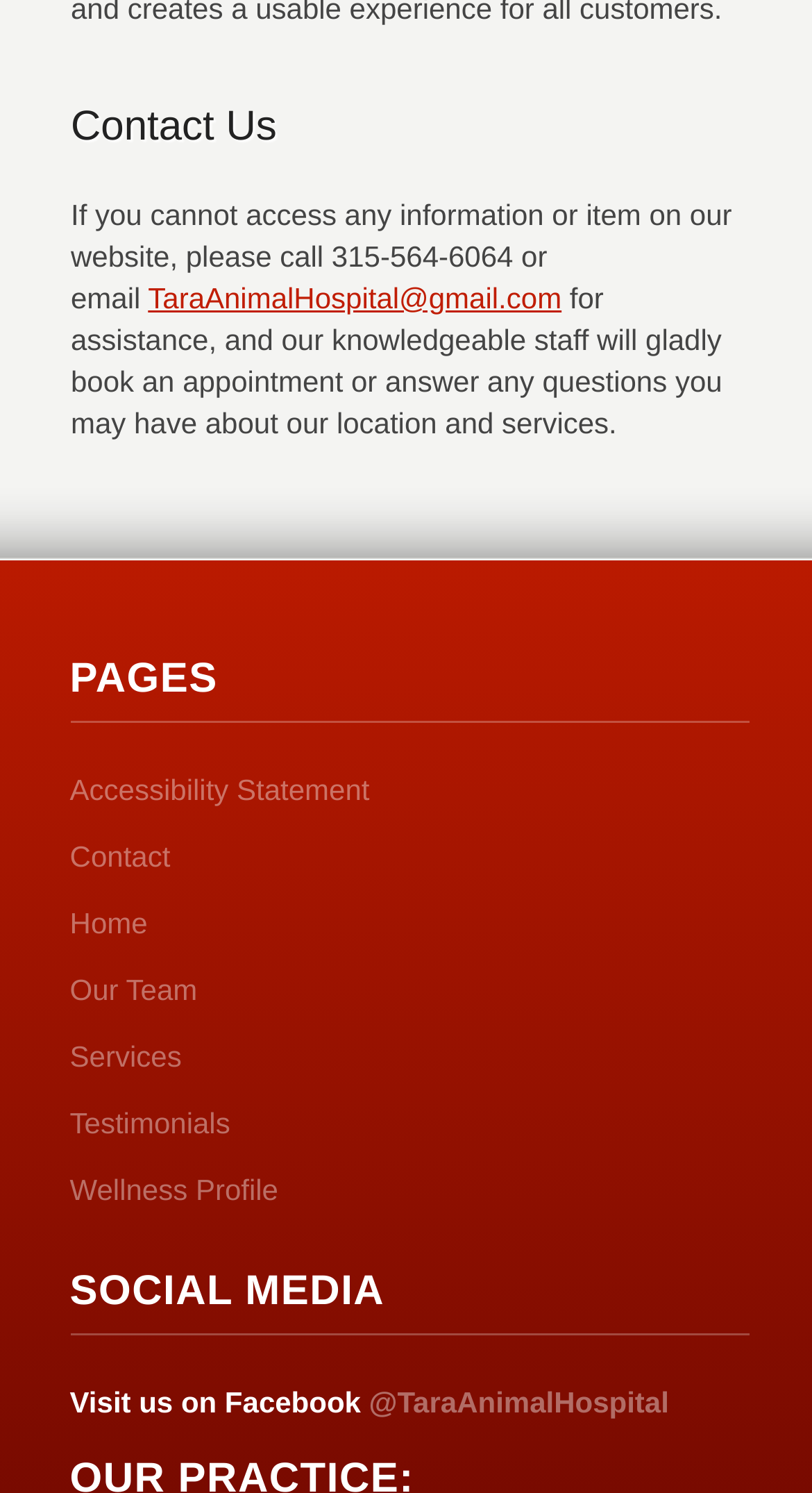Determine the bounding box for the UI element as described: "Our Team". The coordinates should be represented as four float numbers between 0 and 1, formatted as [left, top, right, bottom].

[0.086, 0.651, 0.243, 0.674]